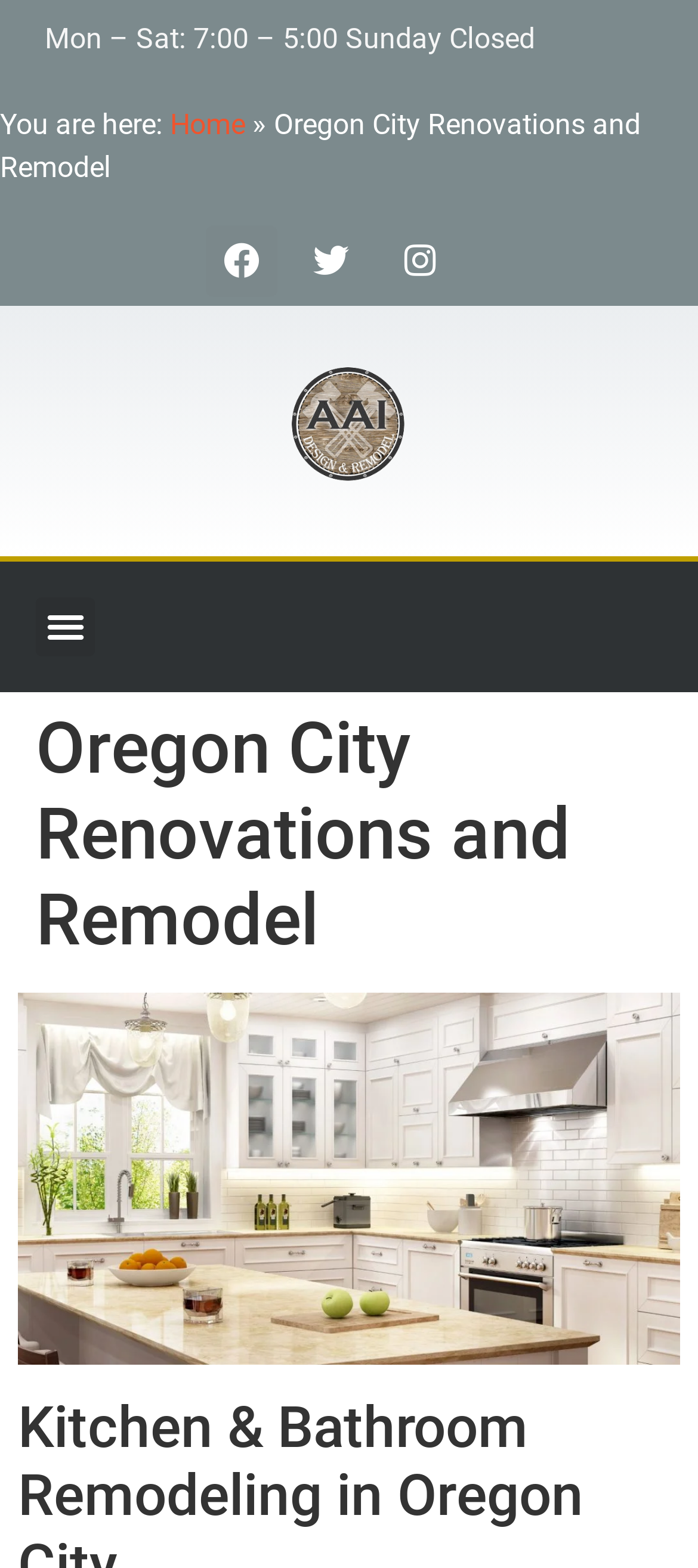Please study the image and answer the question comprehensively:
How many social media links are there?

I counted the number of social media links by looking at the link elements with icons, specifically the Facebook, Twitter, and Instagram links.